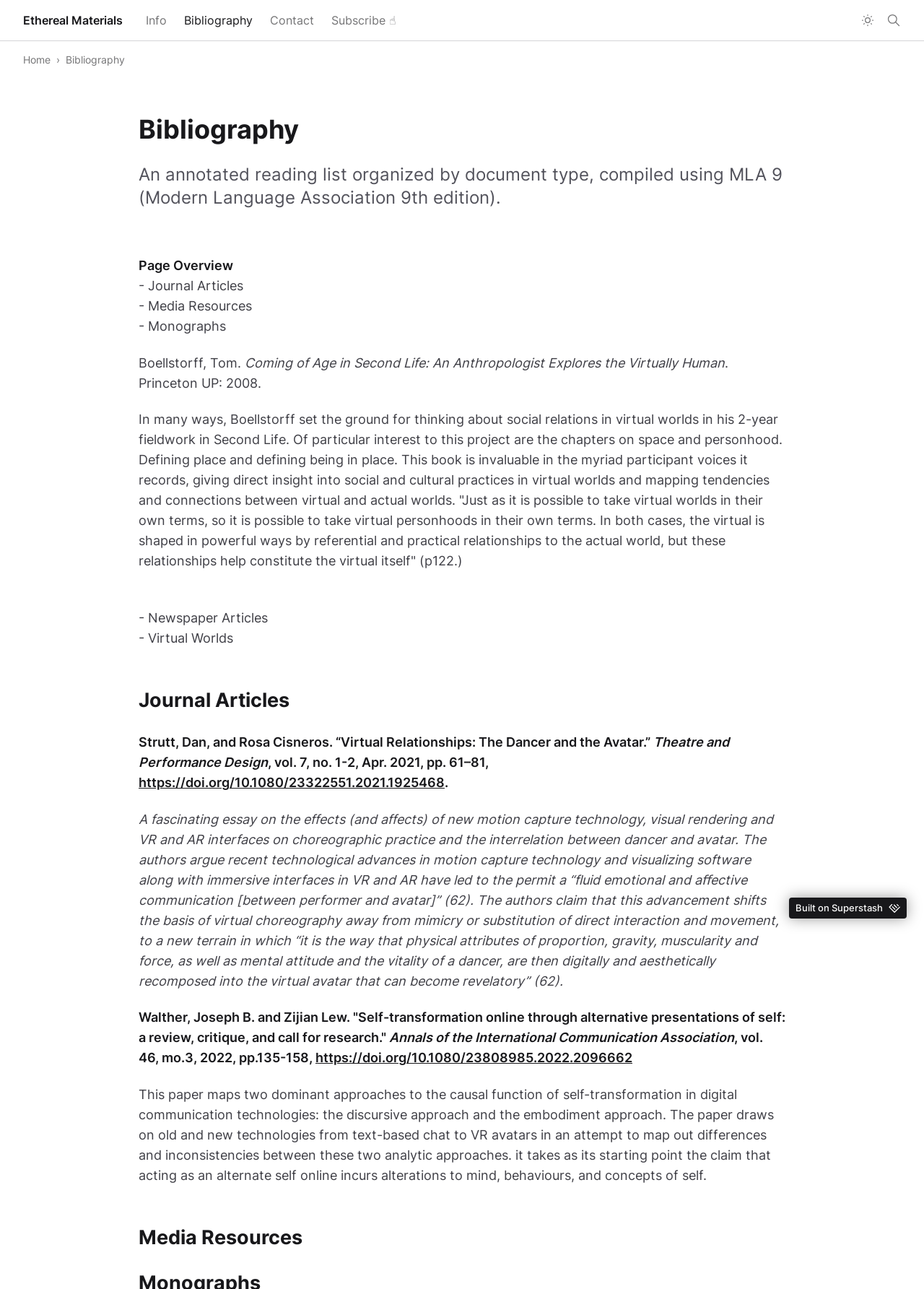Please look at the image and answer the question with a detailed explanation: Who is the author of the book 'Coming of Age in Second Life'?

The author of the book 'Coming of Age in Second Life' is Tom Boellstorff, as mentioned in the bibliography section of the webpage.